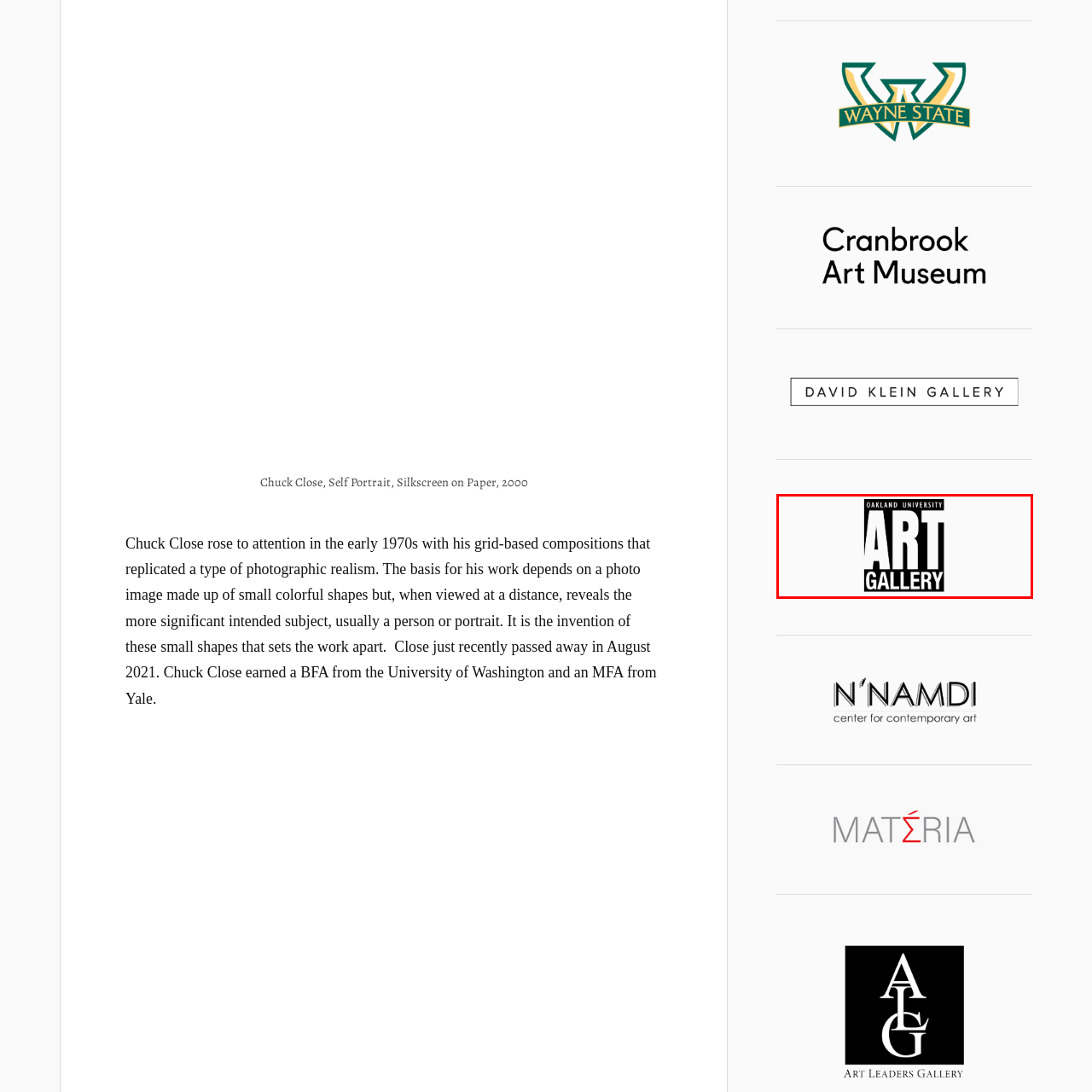What colors are used in the logo?  
Focus on the image bordered by the red line and provide a detailed answer that is thoroughly based on the image's contents.

The caption states that 'the use of black and white contributes to a timeless aesthetic that aligns with the gallery's mission to showcase a diverse range of artistic expressions'.